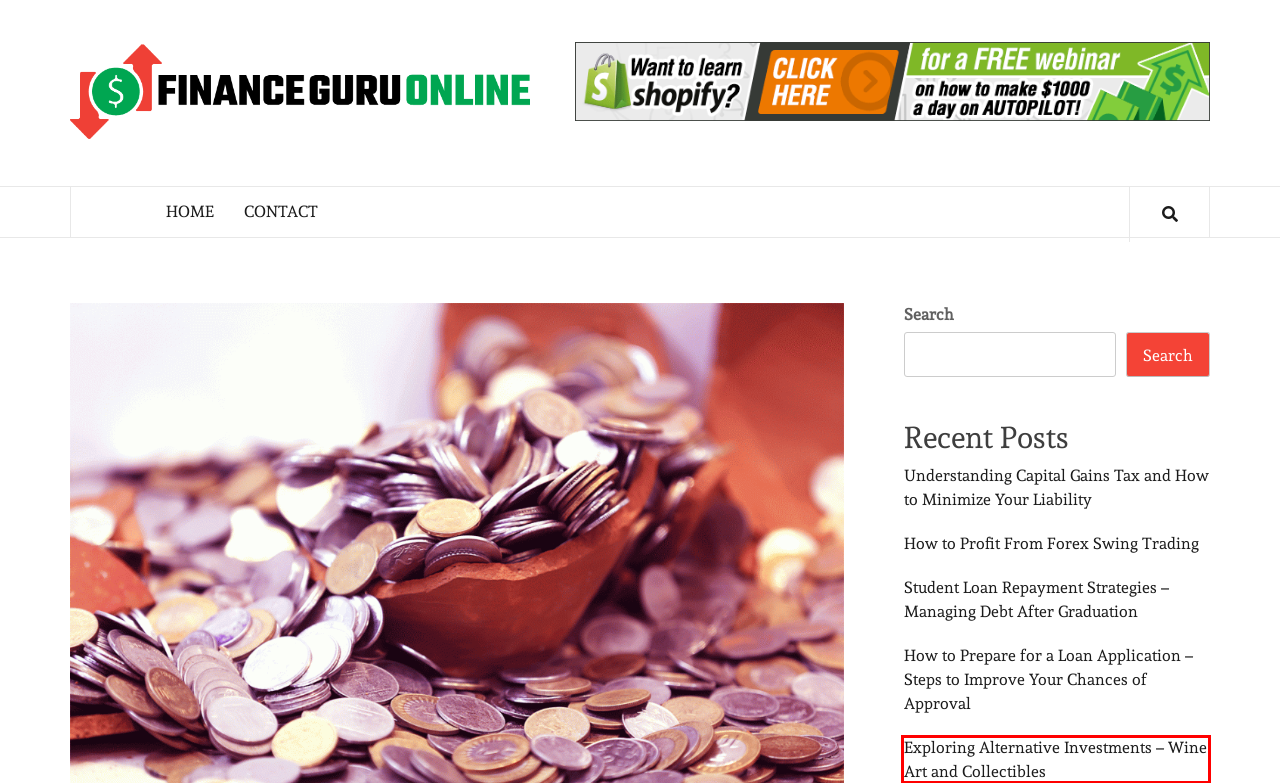Evaluate the webpage screenshot and identify the element within the red bounding box. Select the webpage description that best fits the new webpage after clicking the highlighted element. Here are the candidates:
A. Investment Archives - Finance Guru Online
B. Common Mistakes to Avoid When Investing in the Stock Market - Finance Guru Online
C. Finance Archives - Finance Guru Online
D. Understanding Capital Gains Tax and How to Minimize Your Liability - Finance Guru Online
E. Danica Mullins, Author at Finance Guru Online
F. Exploring Alternative Investments - Wine Art and Collectibles - Finance Guru Online
G. Student Loan Repayment Strategies - Managing Debt After Graduation - Finance Guru Online
H. Home - Finance Guru Online

F